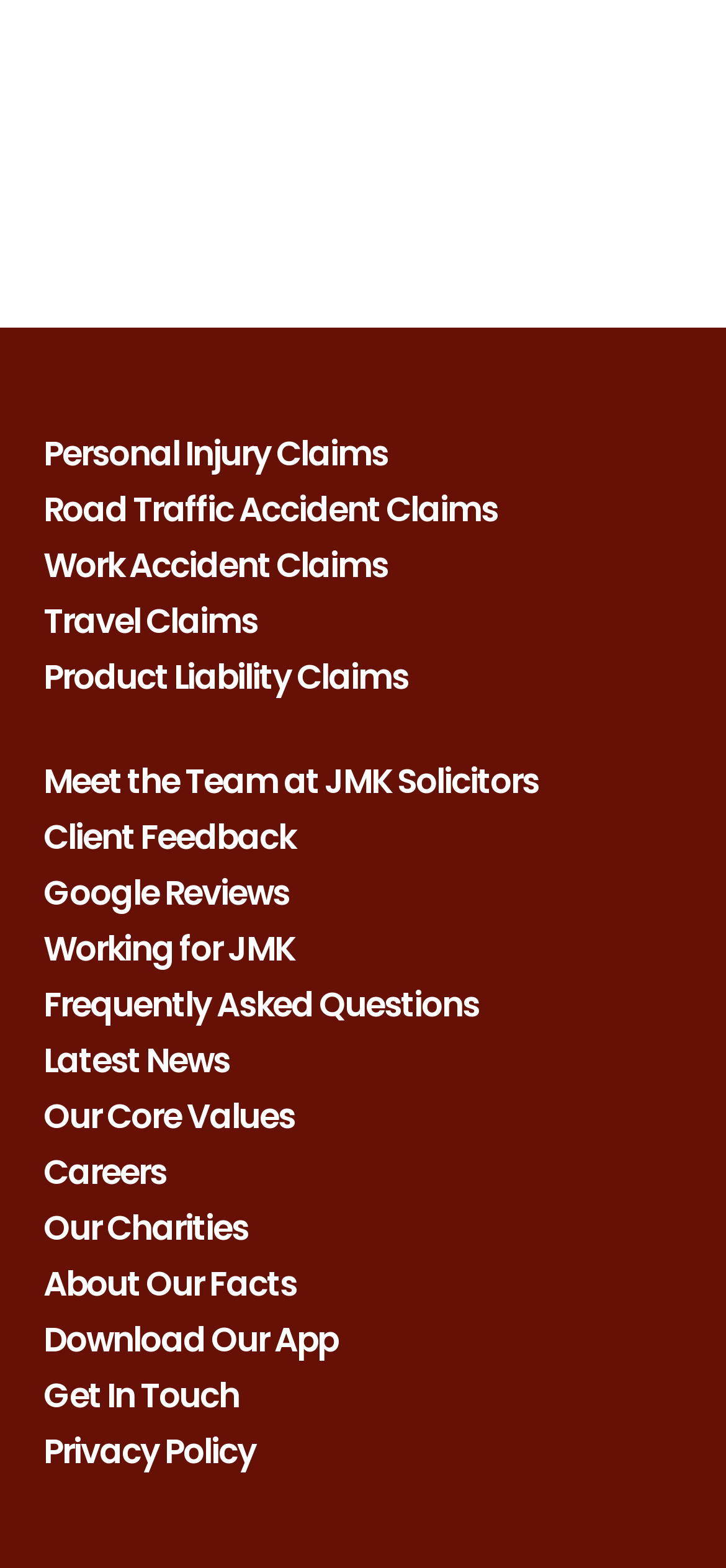Refer to the image and provide an in-depth answer to the question:
What type of information is available on the 'Frequently Asked Questions' page?

The link 'Frequently Asked Questions' suggests that this page provides answers to common questions that users may have about JMK Solicitors, their services, or the claims process.